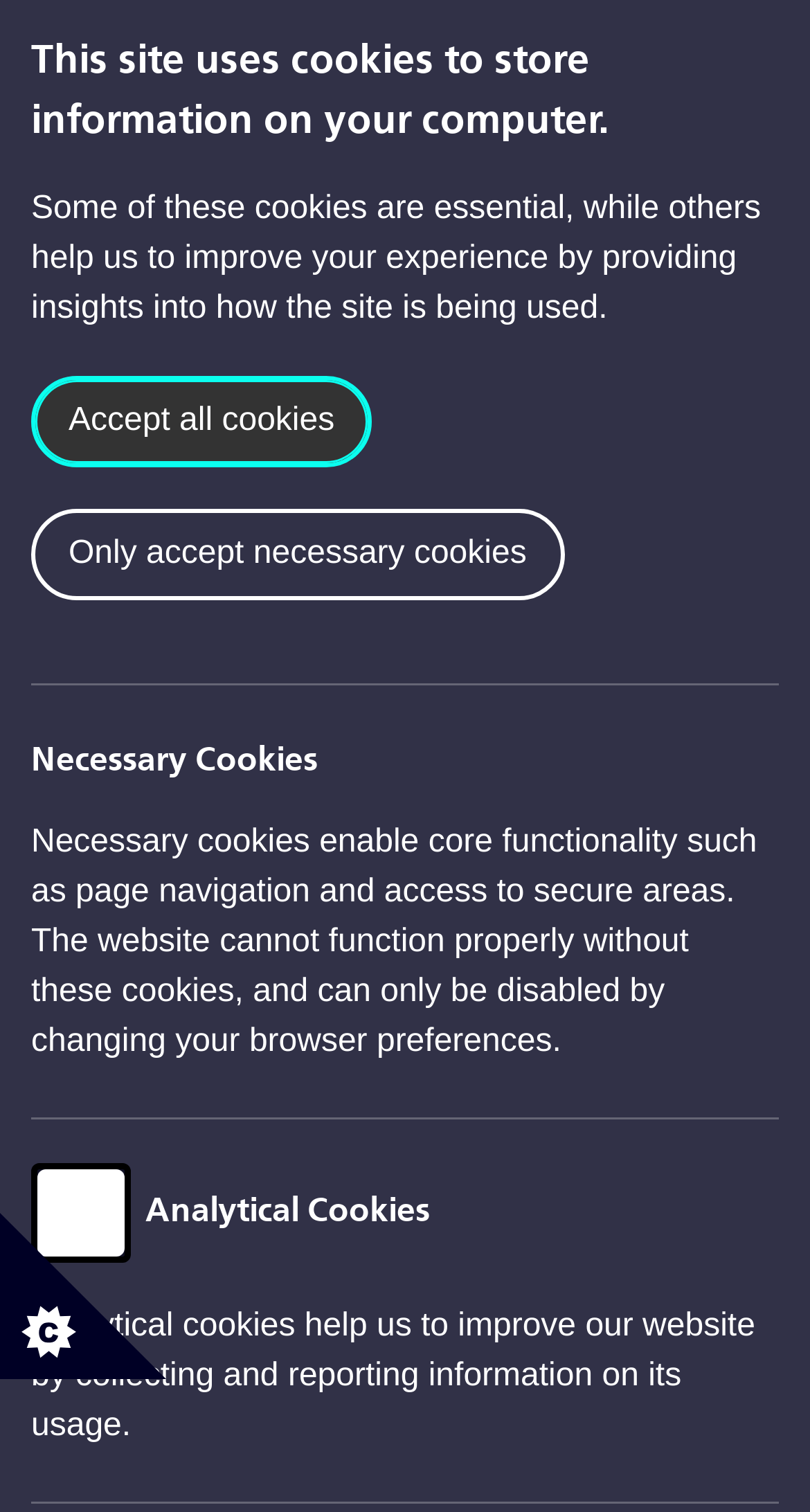Bounding box coordinates are specified in the format (top-left x, top-left y, bottom-right x, bottom-right y). All values are floating point numbers bounded between 0 and 1. Please provide the bounding box coordinate of the region this sentence describes: Menu

[0.842, 0.046, 0.908, 0.082]